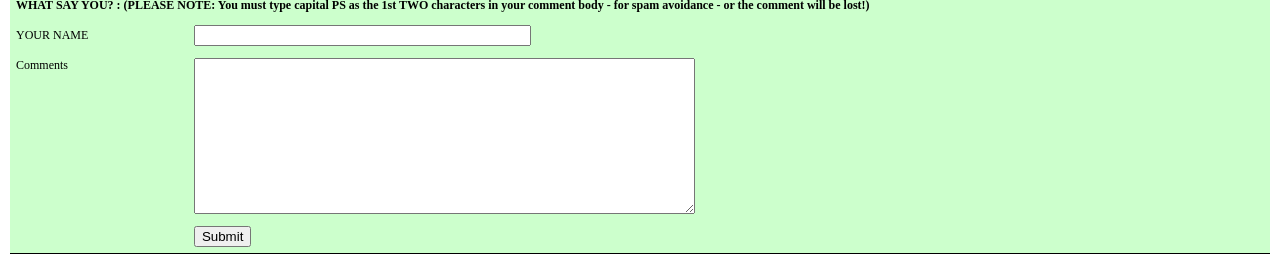How many table rows are there?
Using the image as a reference, answer with just one word or a short phrase.

3